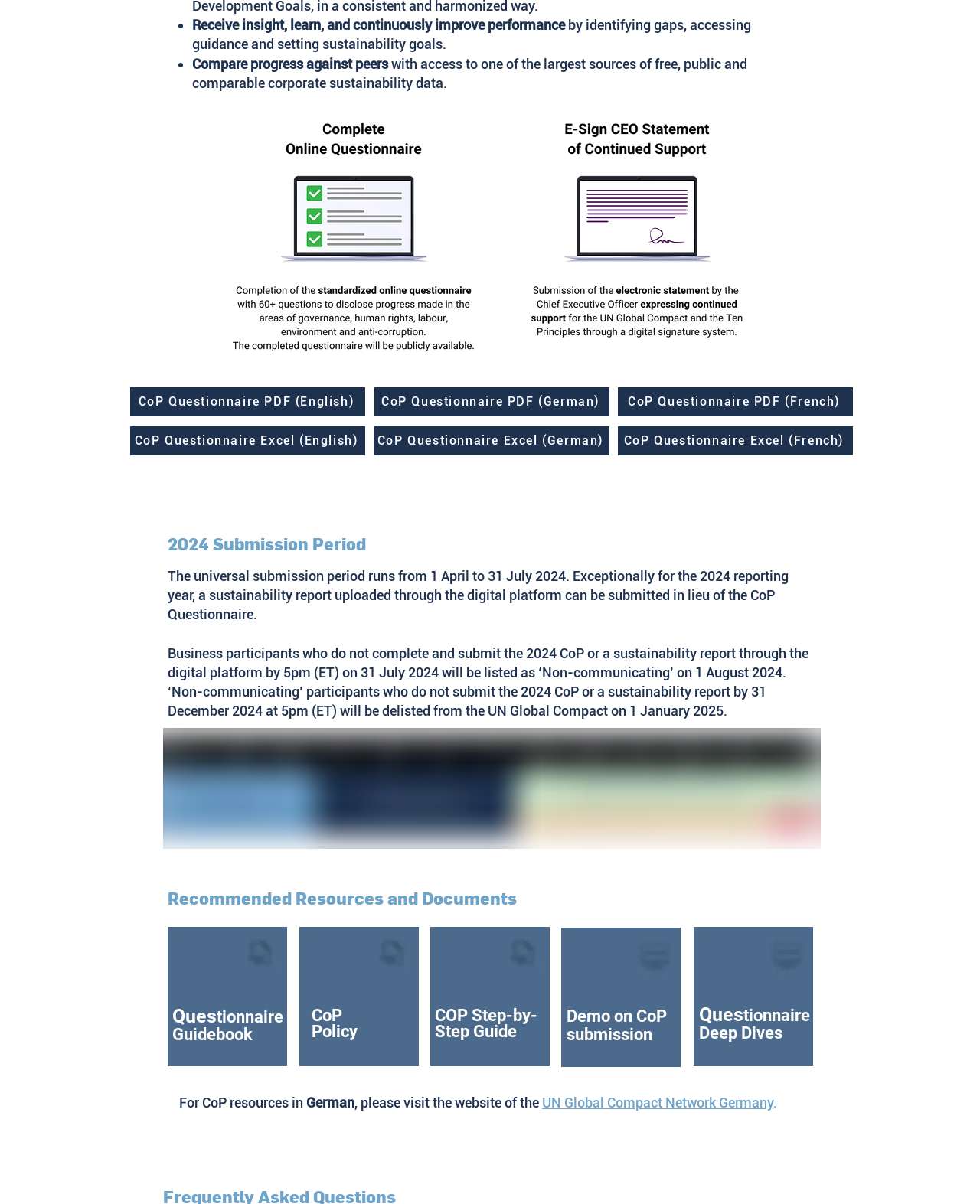Determine the bounding box coordinates of the clickable element to achieve the following action: 'Access Recommended Resources and Documents'. Provide the coordinates as four float values between 0 and 1, formatted as [left, top, right, bottom].

[0.171, 0.737, 0.816, 0.757]